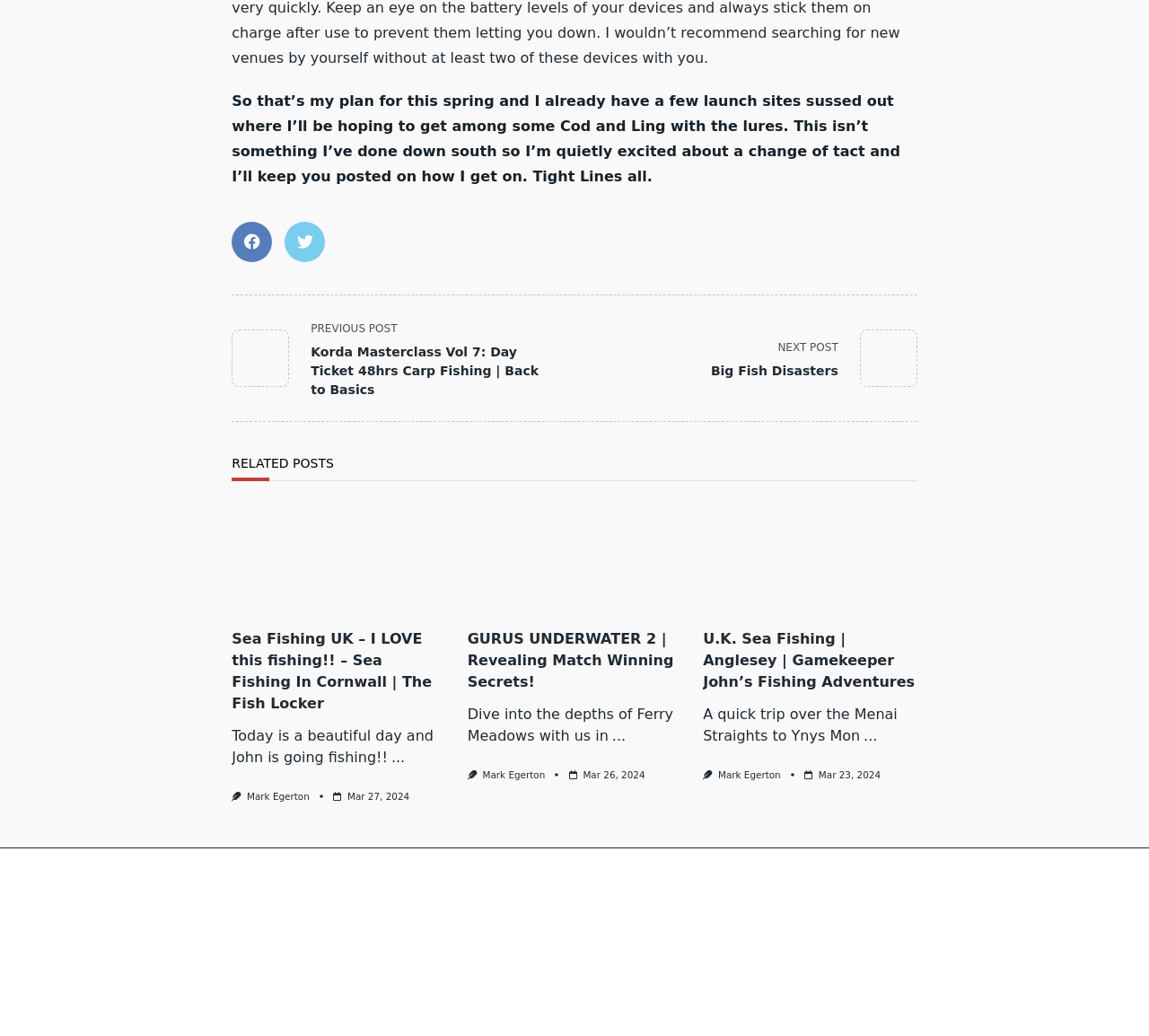Please specify the bounding box coordinates of the element that should be clicked to execute the given instruction: 'Read the related post about Sea Fishing UK'. Ensure the coordinates are four float numbers between 0 and 1, expressed as [left, top, right, bottom].

[0.202, 0.606, 0.388, 0.69]